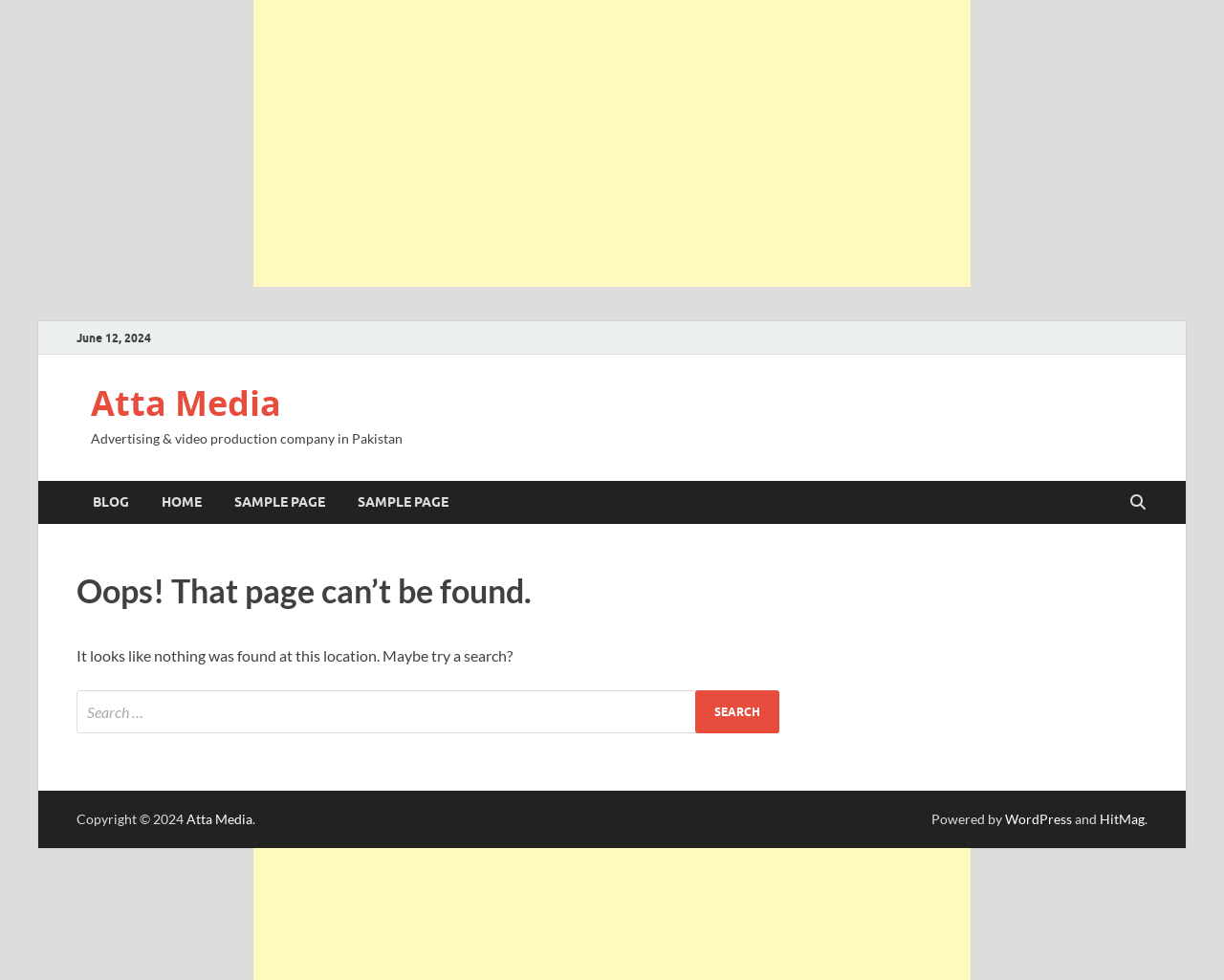Locate the UI element that matches the description parent_node: BLOG in the webpage screenshot. Return the bounding box coordinates in the format (top-left x, top-left y, bottom-right x, bottom-right y), with values ranging from 0 to 1.

[0.918, 0.491, 0.941, 0.535]